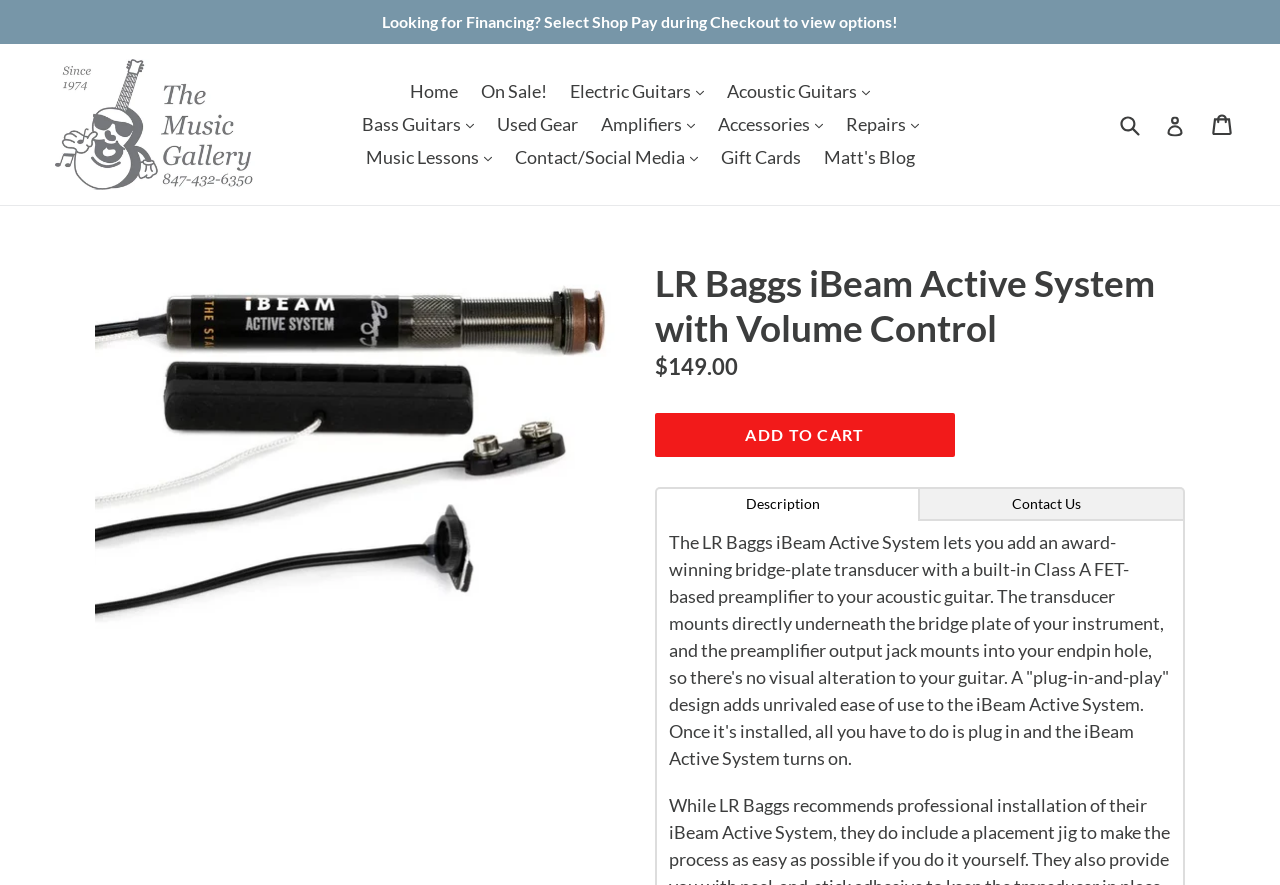How many tabs are available for the product description?
Please utilize the information in the image to give a detailed response to the question.

There are two tabs available for the product description, namely 'Description' and 'Contact Us', which are located below the product name and above the product image.